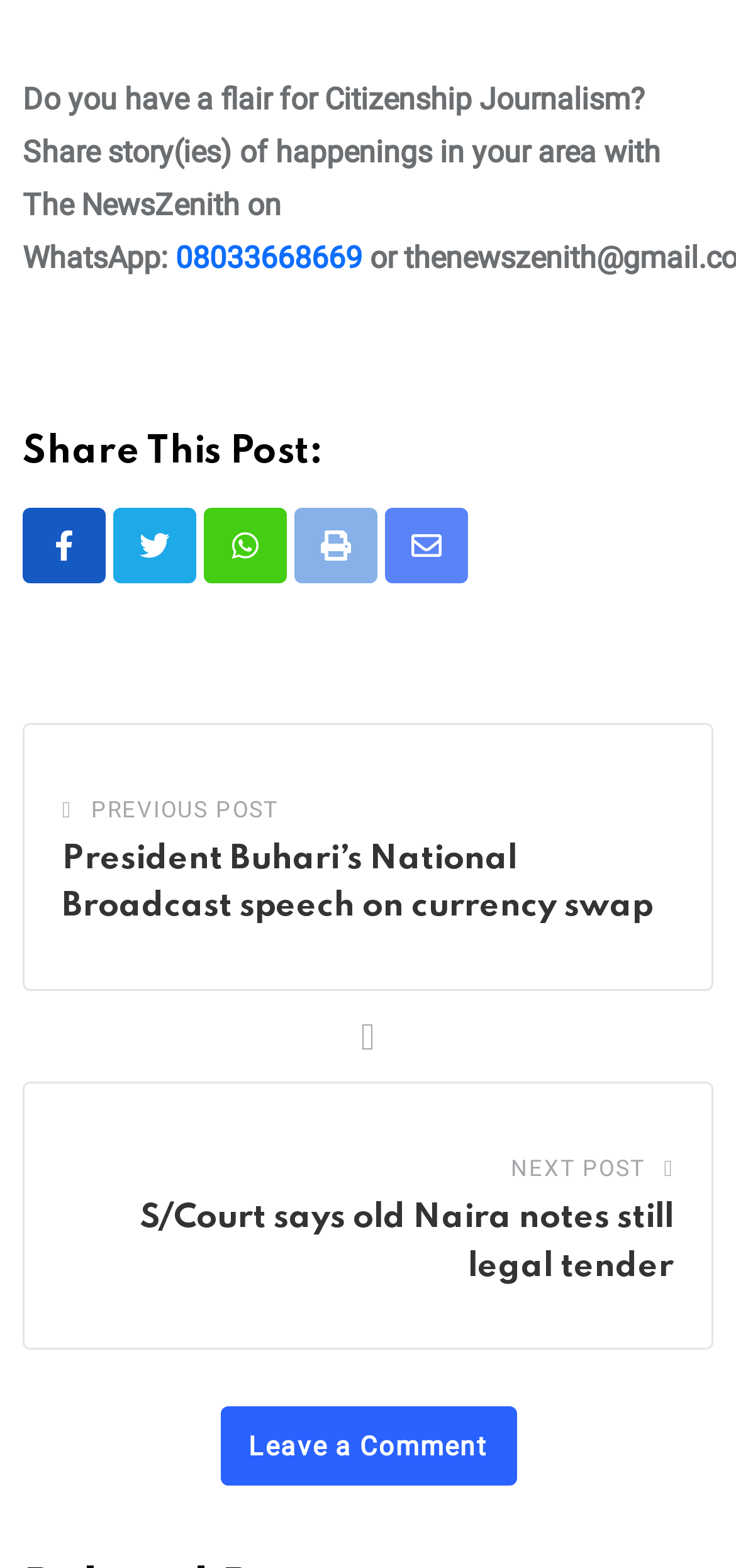Provide a one-word or one-phrase answer to the question:
What is the phone number to share stories on WhatsApp?

08033668669